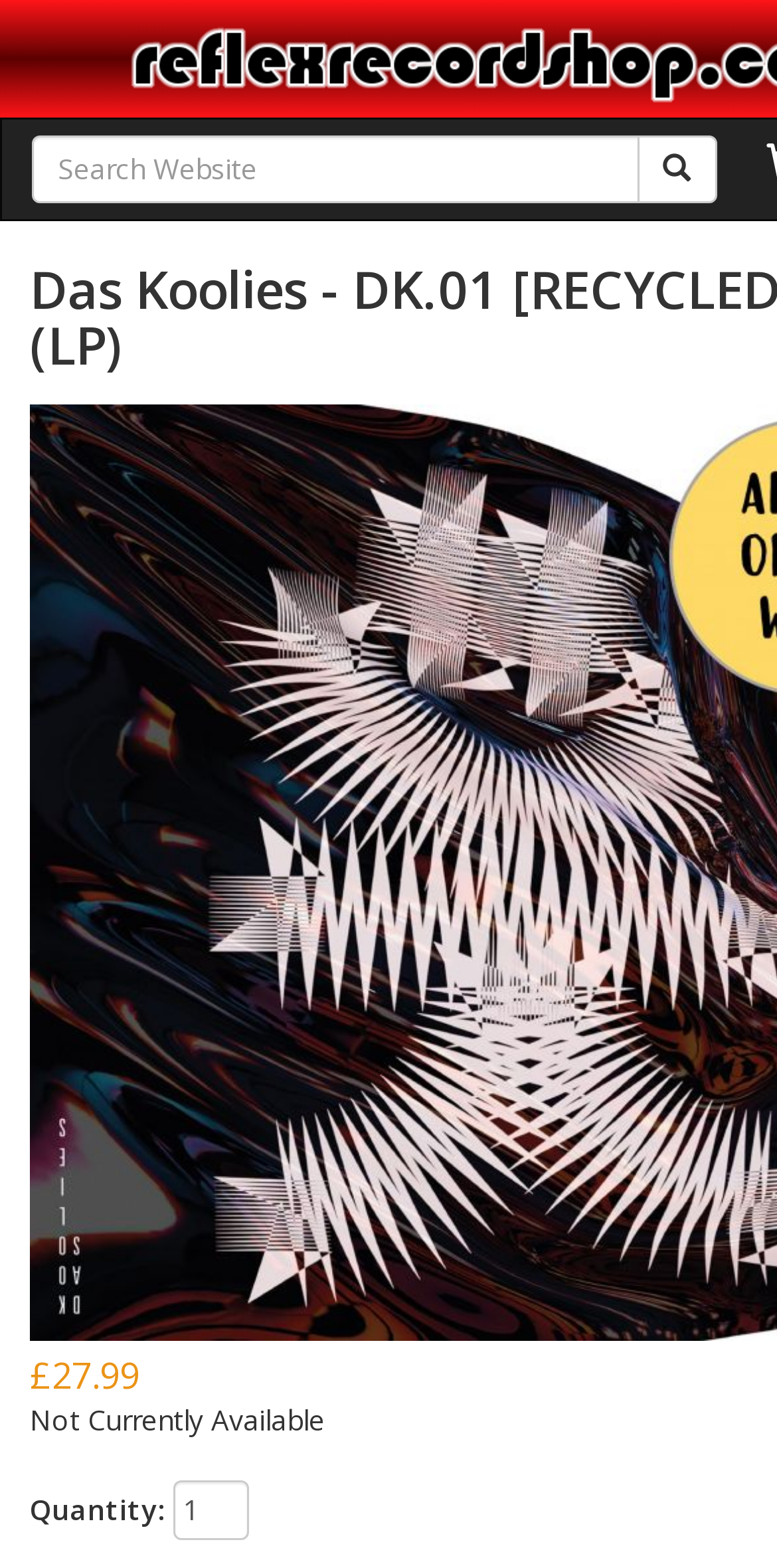Respond with a single word or short phrase to the following question: 
What is the price of the product?

£27.99